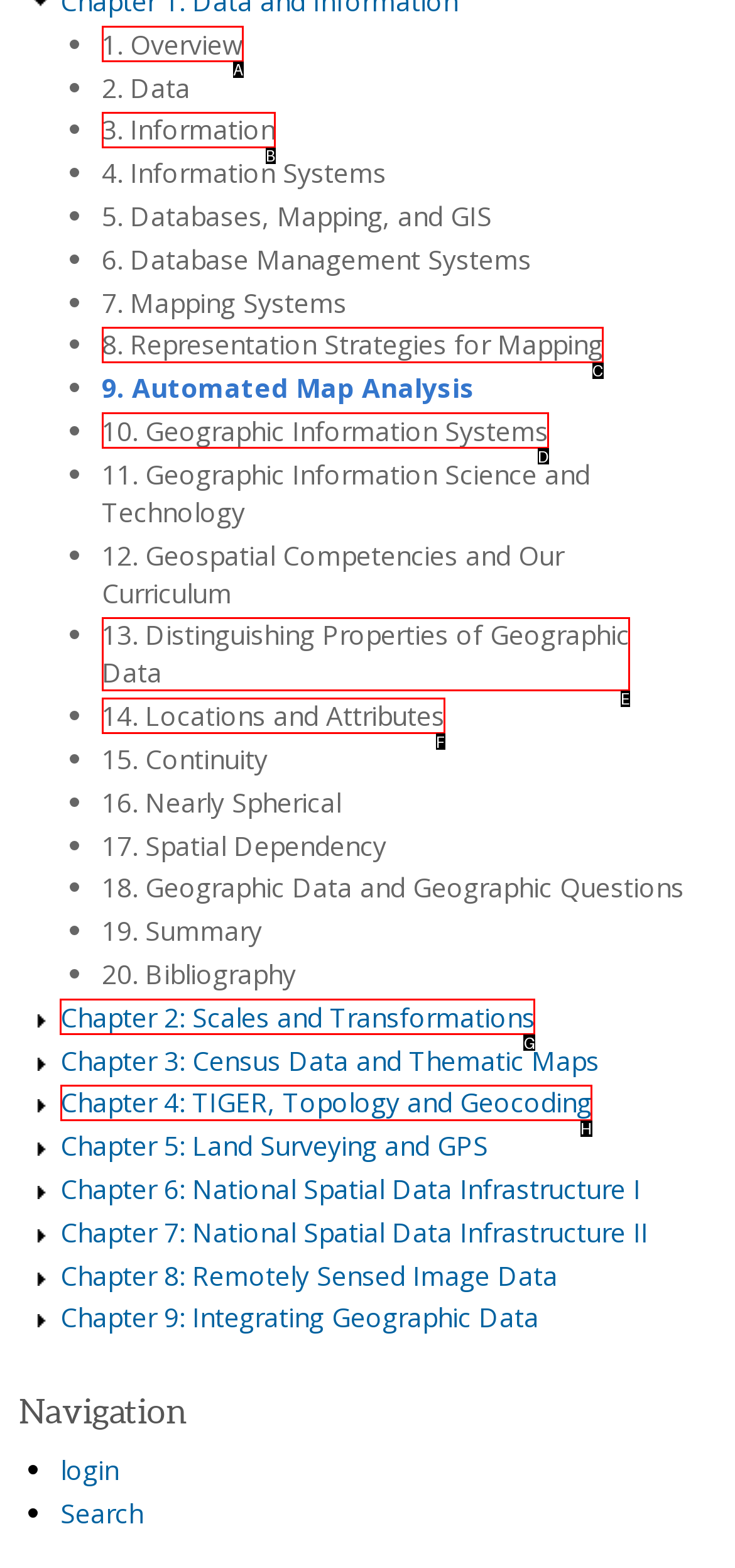Which option should be clicked to execute the following task: view Chapter 2: Scales and Transformations? Respond with the letter of the selected option.

G